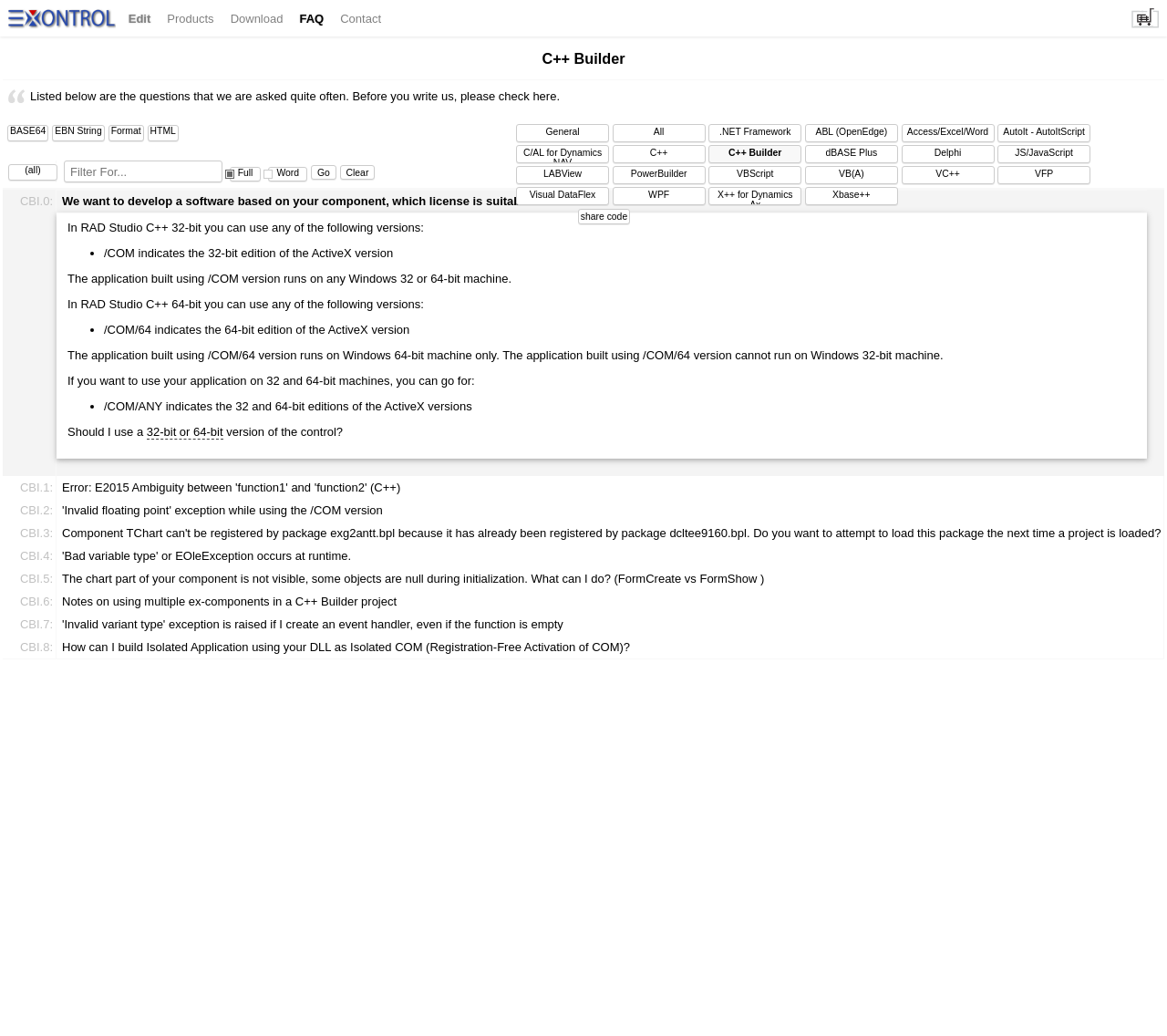Please analyze the image and give a detailed answer to the question:
What is the purpose of the 'Go' button?

The 'Go' button is located next to the search box, and its purpose is to initiate a search for the keywords or phrases entered in the search box. When clicked, it will search for the entered keywords and display the relevant results.